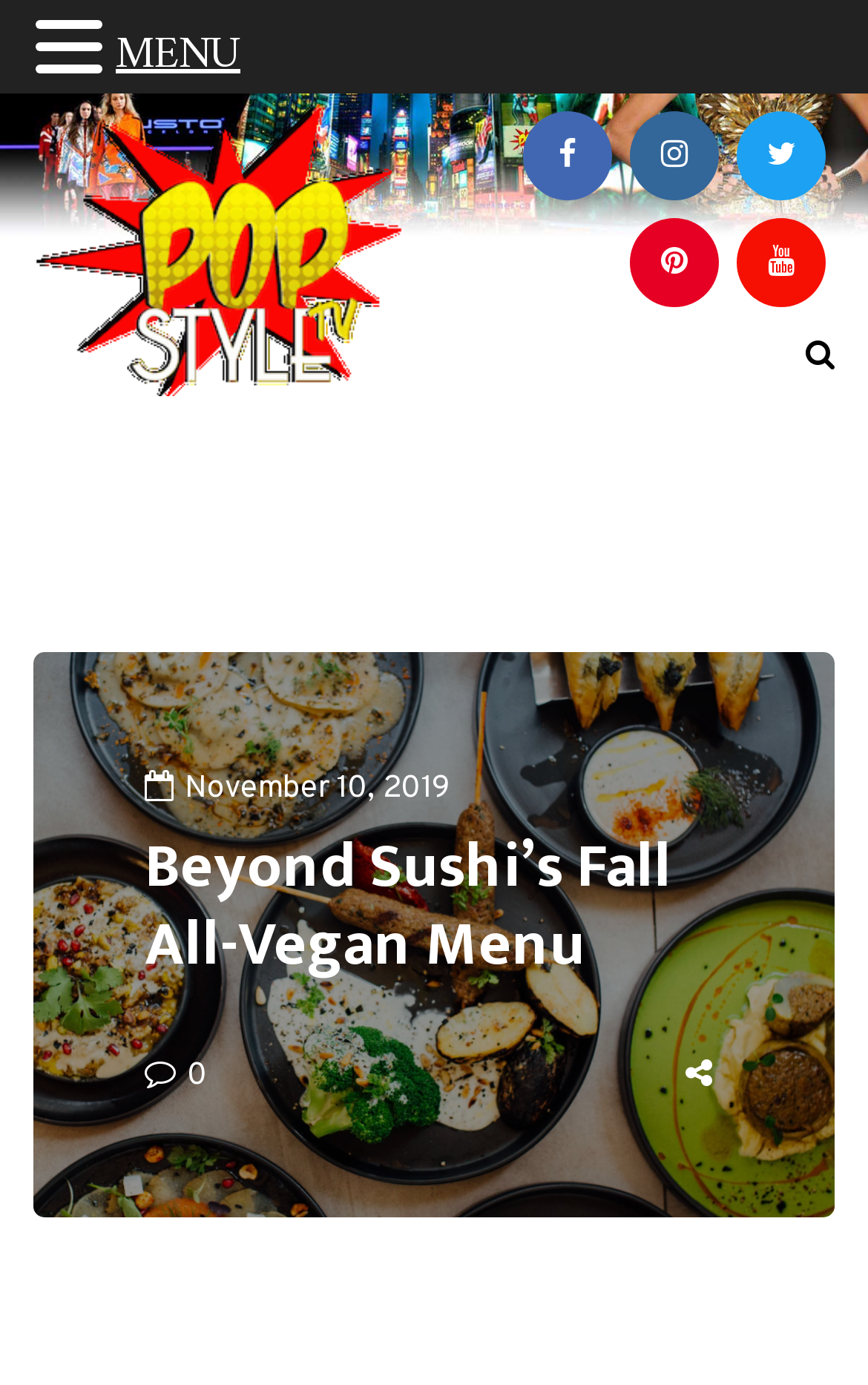Bounding box coordinates are specified in the format (top-left x, top-left y, bottom-right x, bottom-right y). All values are floating point numbers bounded between 0 and 1. Please provide the bounding box coordinate of the region this sentence describes: MENU

[0.133, 0.013, 0.277, 0.069]